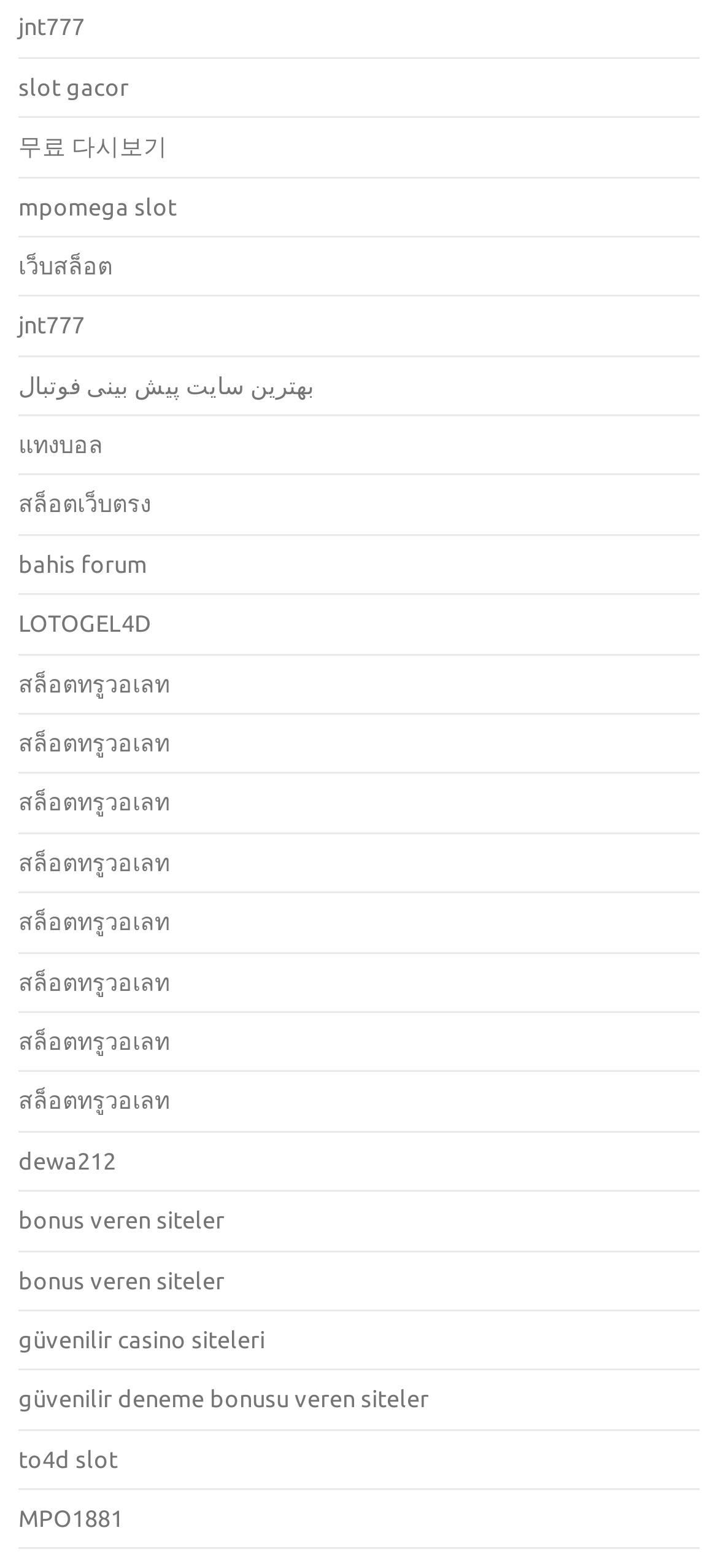Extract the bounding box coordinates for the UI element described as: "สล็อตทรูวอเลท".

[0.026, 0.579, 0.236, 0.596]